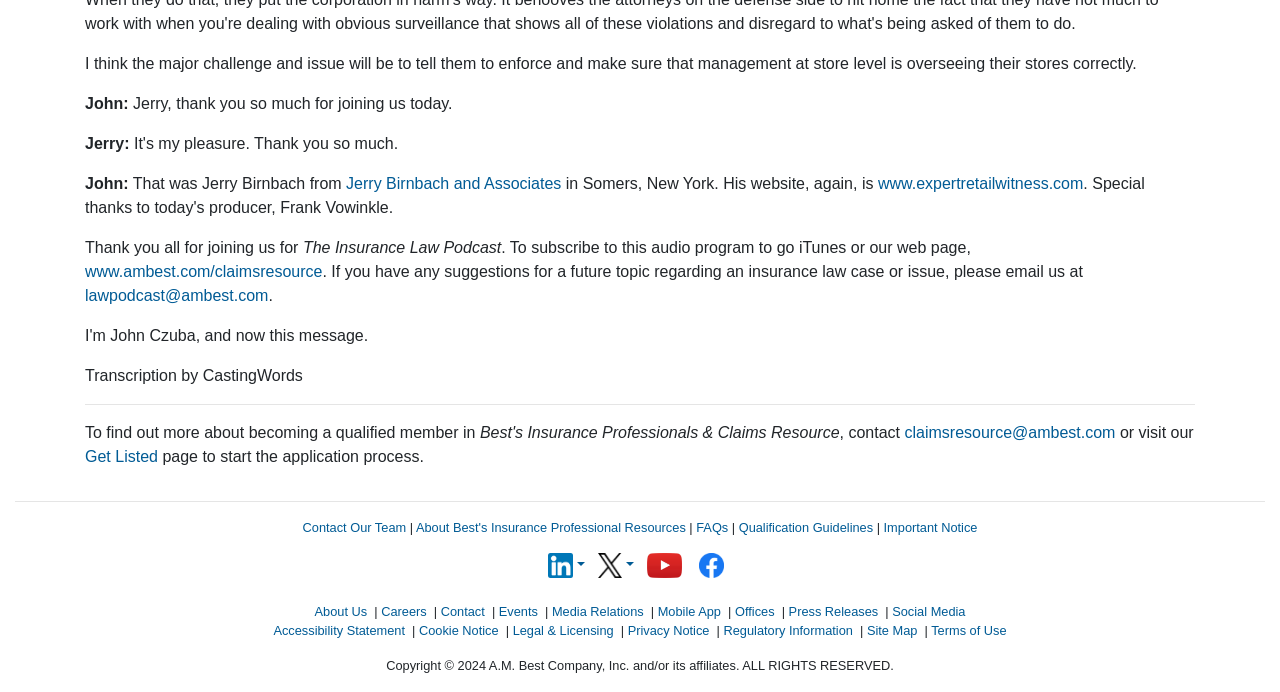Specify the bounding box coordinates for the region that must be clicked to perform the given instruction: "Click the 'Get Listed' link".

[0.066, 0.647, 0.123, 0.671]